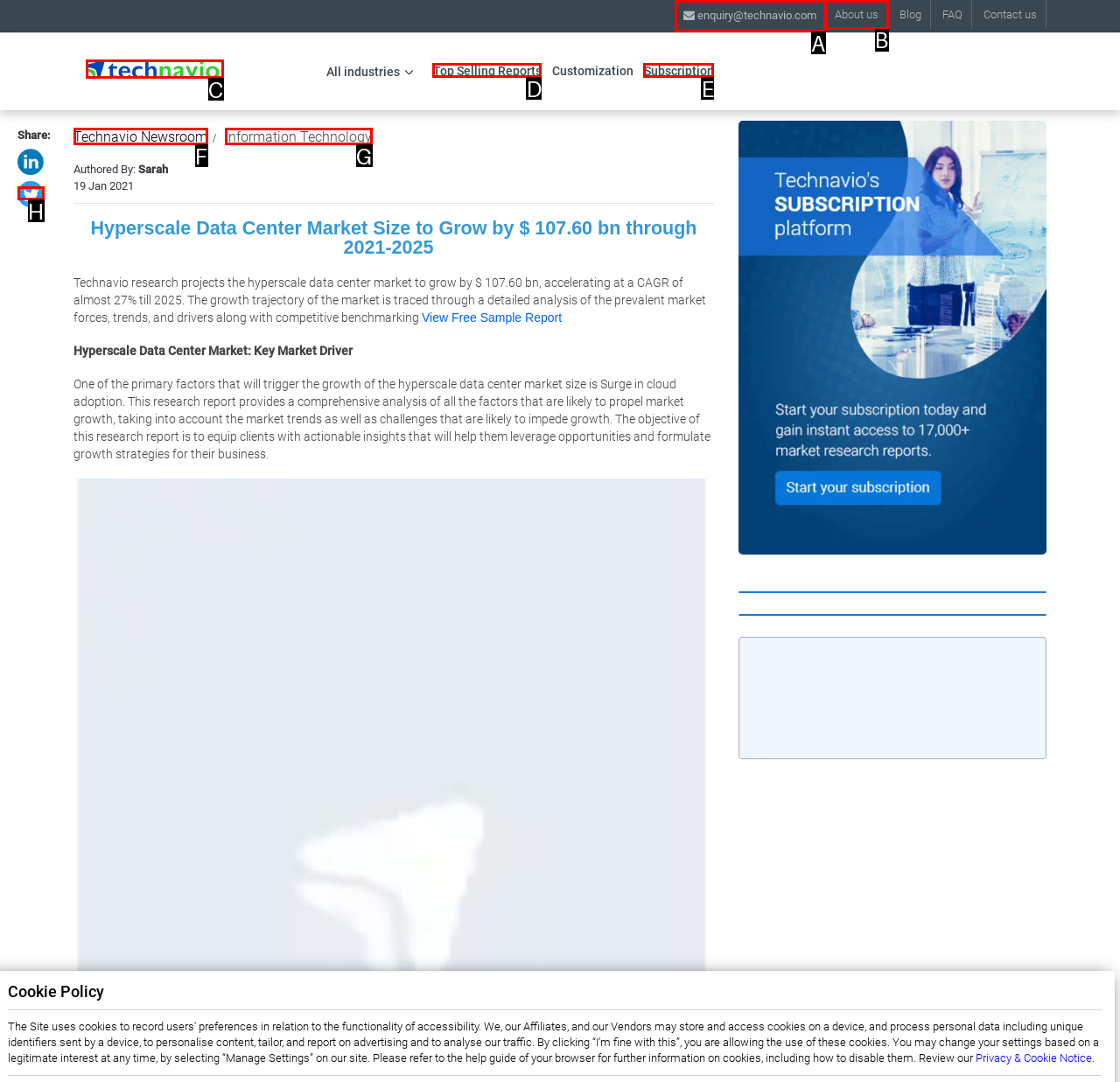Identify the HTML element that corresponds to the description: Top Selling Reports Provide the letter of the matching option directly from the choices.

D